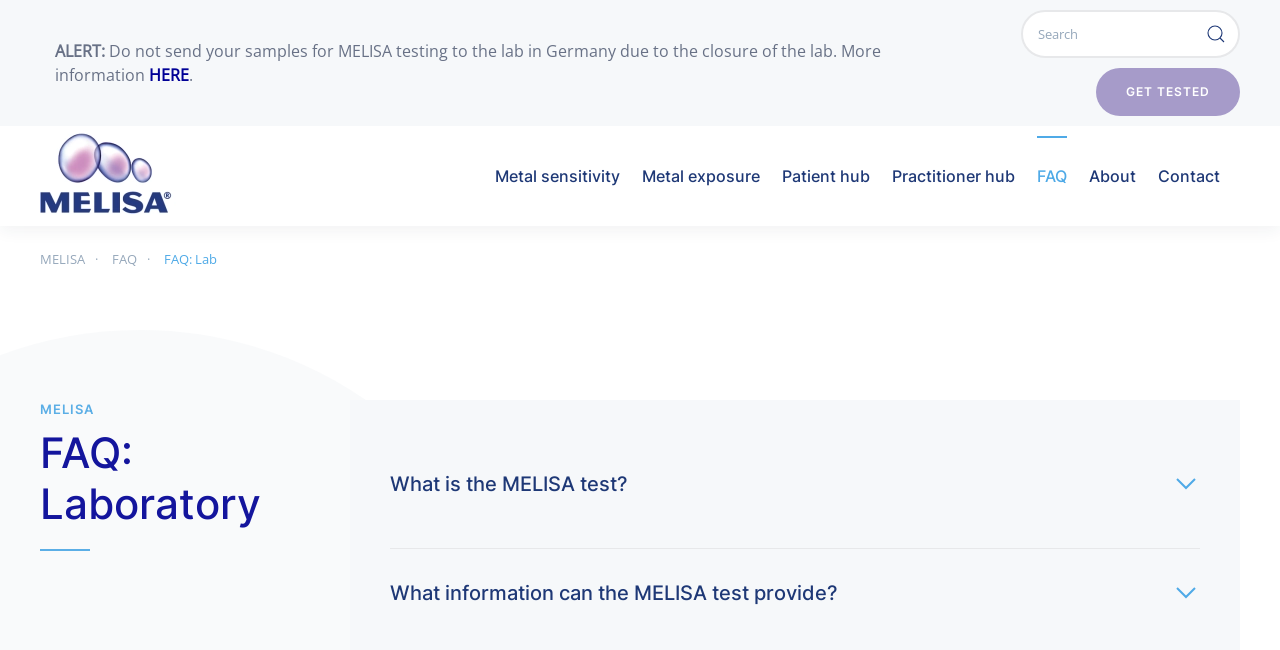Based on the element description: "aria-label="Submit Search"", identify the bounding box coordinates for this UI element. The coordinates must be four float numbers between 0 and 1, listed as [left, top, right, bottom].

[0.931, 0.015, 0.969, 0.089]